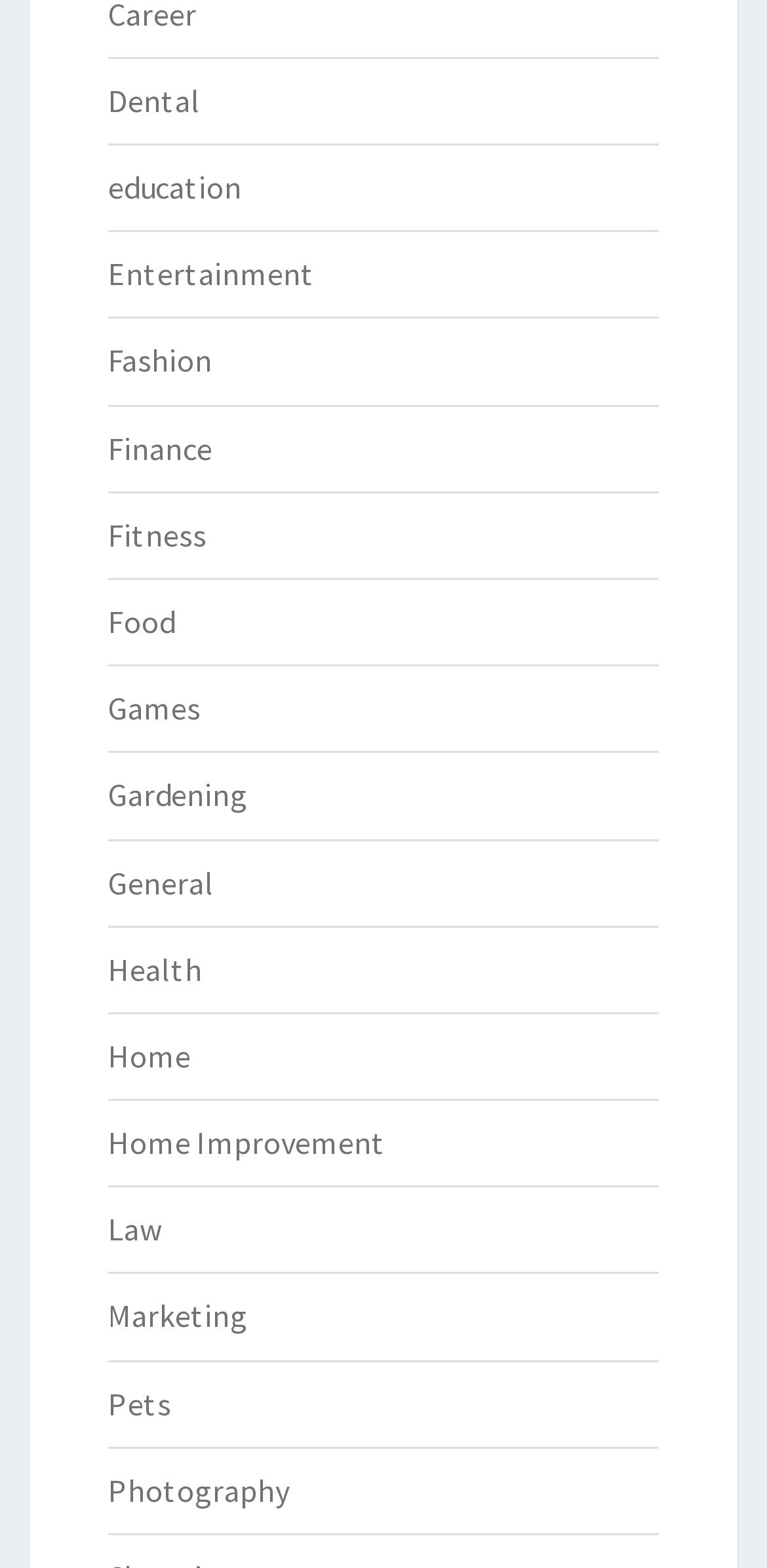Please identify the bounding box coordinates of the clickable element to fulfill the following instruction: "click on Dental". The coordinates should be four float numbers between 0 and 1, i.e., [left, top, right, bottom].

[0.141, 0.051, 0.262, 0.076]